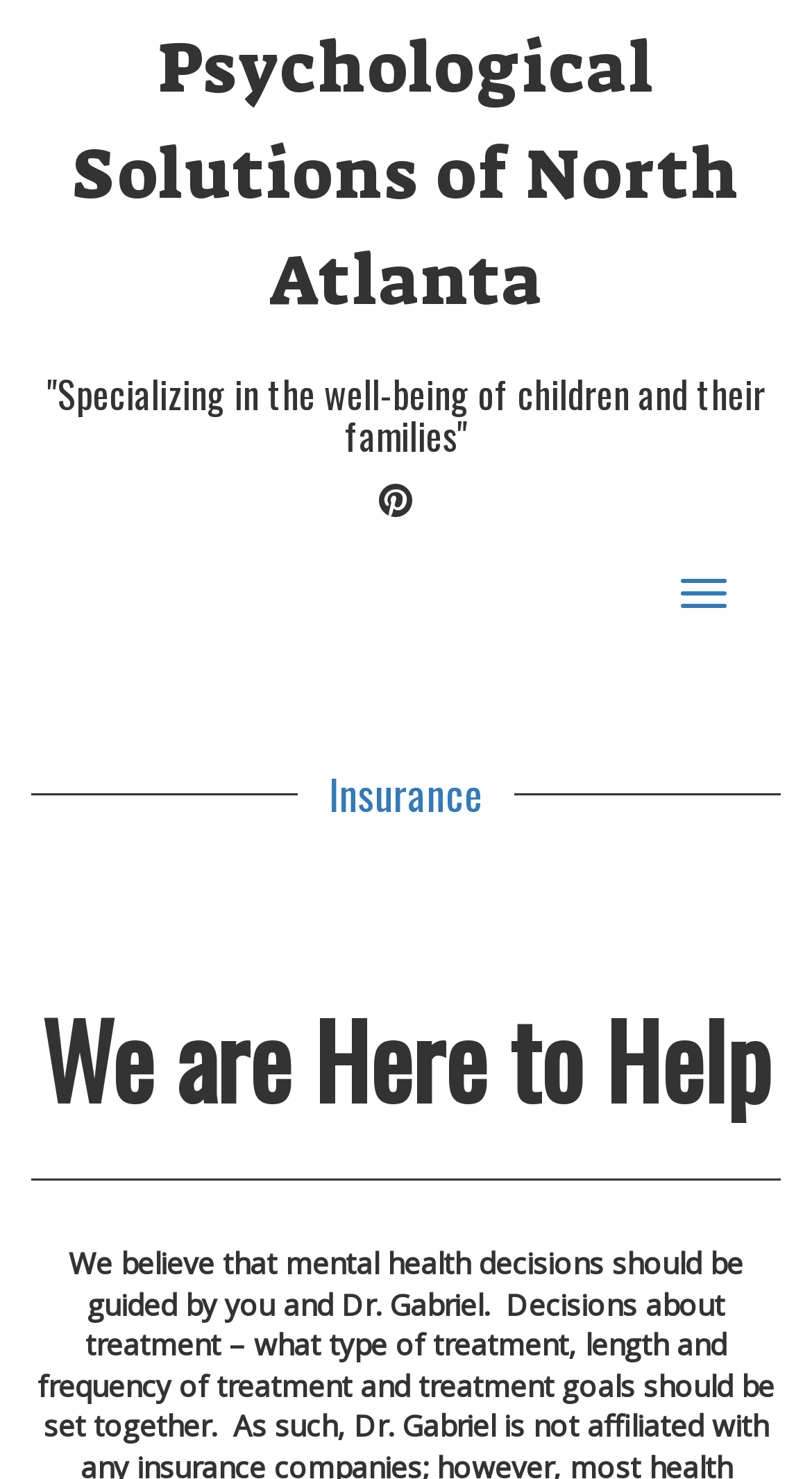Use a single word or phrase to answer the question: 
How many social media links are present?

1